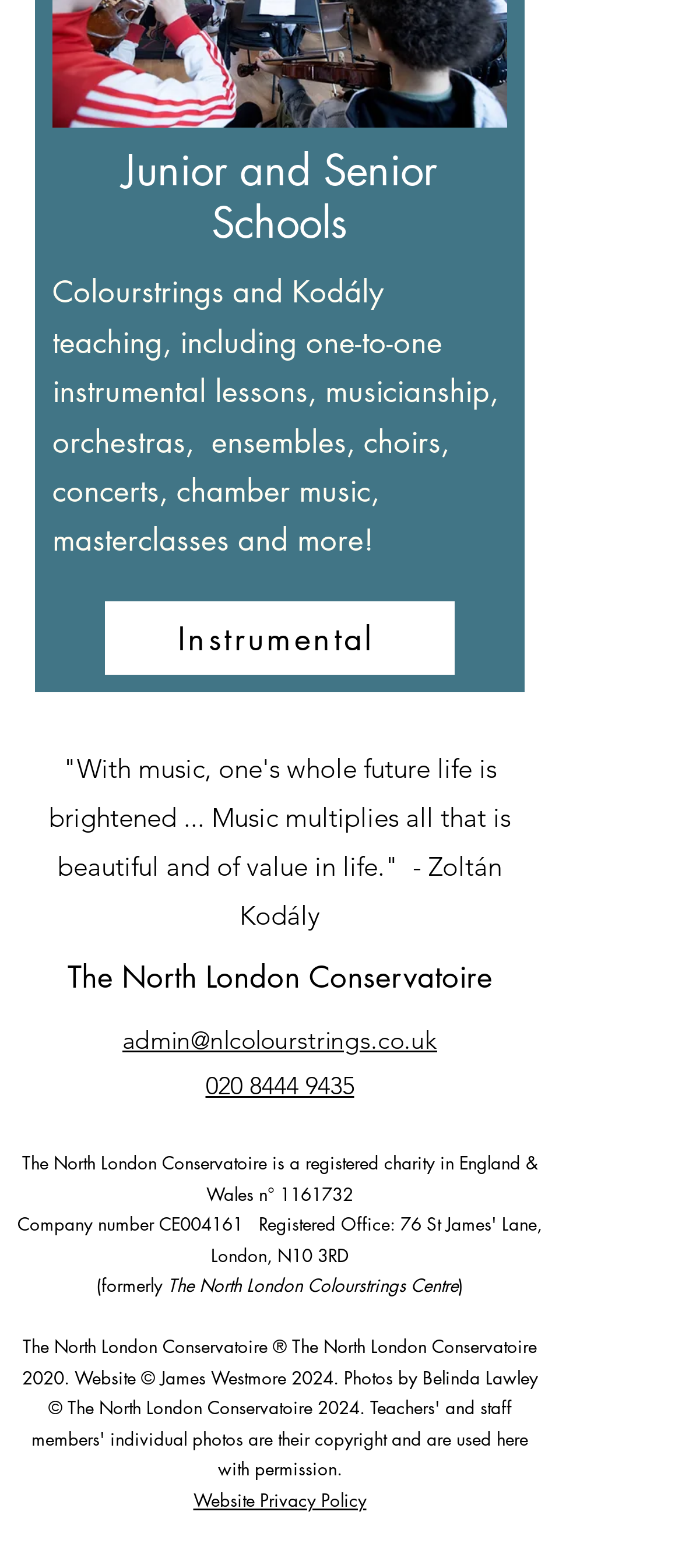Using the elements shown in the image, answer the question comprehensively: What is the name of the former centre?

The webpage mentions '(formerly The North London Colourstrings Centre)' in the StaticText element, indicating that The North London Colourstrings Centre is the former name of the centre.